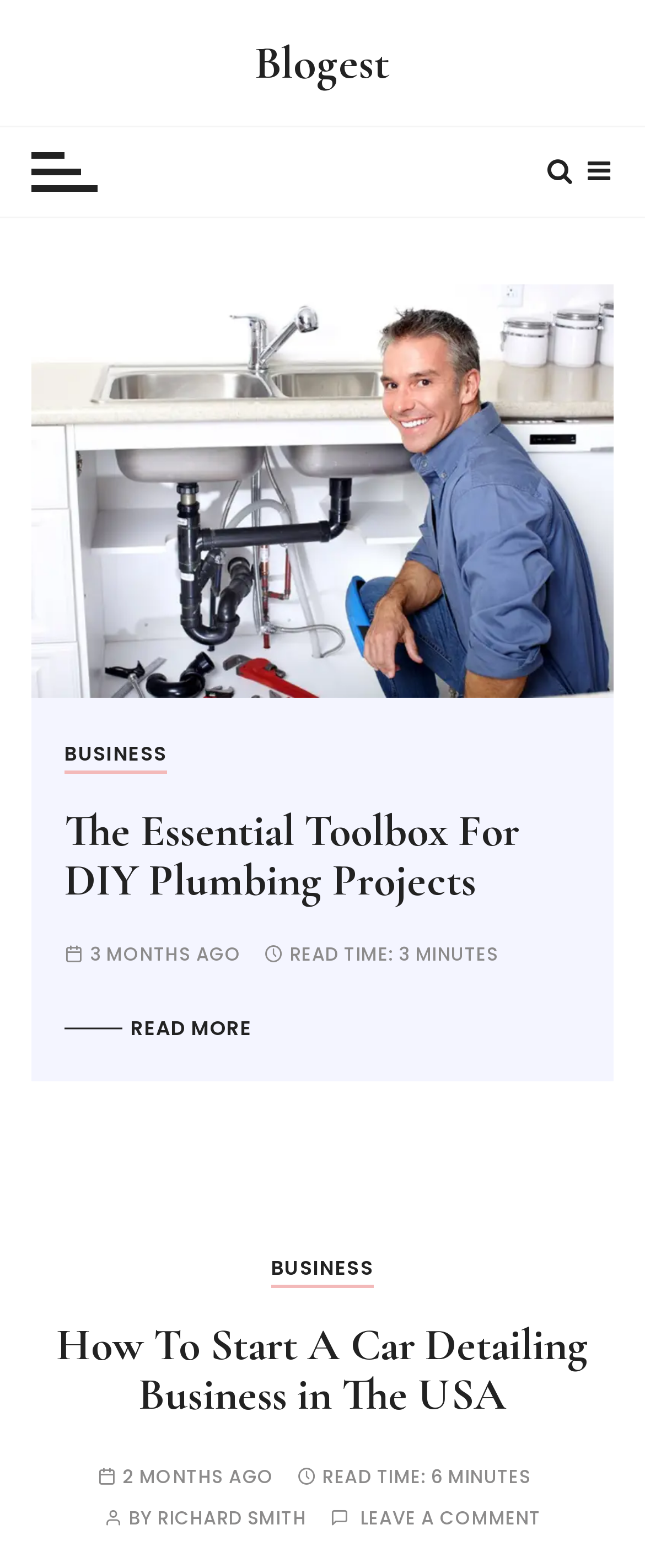Answer with a single word or phrase: 
What is the category of the article?

BUSINESS